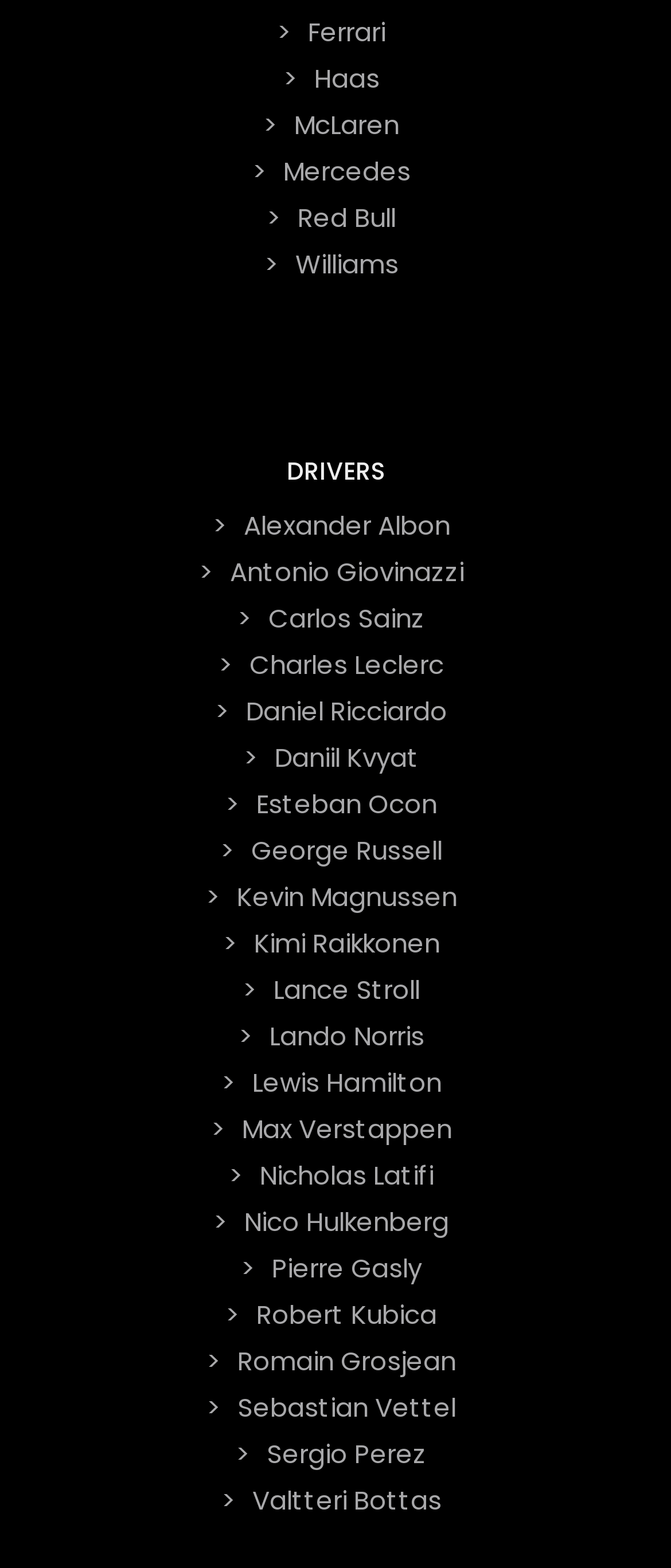Determine the bounding box coordinates of the section to be clicked to follow the instruction: "Check Lewis Hamilton's information". The coordinates should be given as four float numbers between 0 and 1, formatted as [left, top, right, bottom].

[0.363, 0.673, 0.671, 0.707]